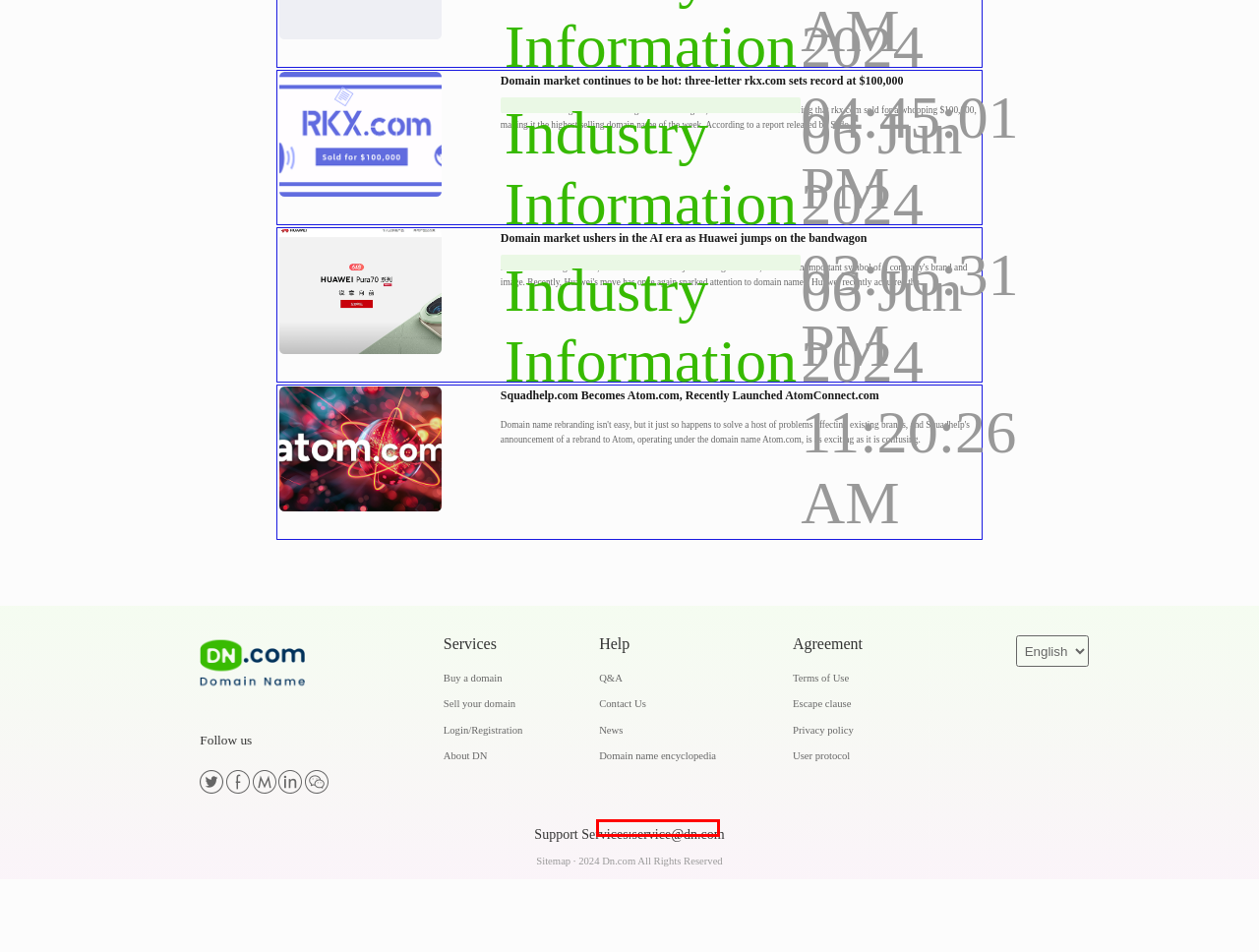After examining the screenshot of a webpage with a red bounding box, choose the most accurate webpage description that corresponds to the new page after clicking the element inside the red box. Here are the candidates:
A. Dn.com website disclaimer - Dn.com domain name trading platform
B. Encyclopedia of global domain name suffixes - Dn.com Domain Name Trading Platform
C. Recommended global top-level domain name rankings - Dn.com domain name trading platform
D. About Dn.com Global Premium Domain Name Trading Platform - Dn.com Domain Name Trading Platform
E. Dn.com website terms of use - Dn.com domain name trading platform
F. Dn.com Website User Agreement - Dn.com Domain Name Trading Platform
G. Dn.com website privacy policy - Dn.com domain name trading platform
H. Dn.com website contact us - Dn.com domain name trading platform

B